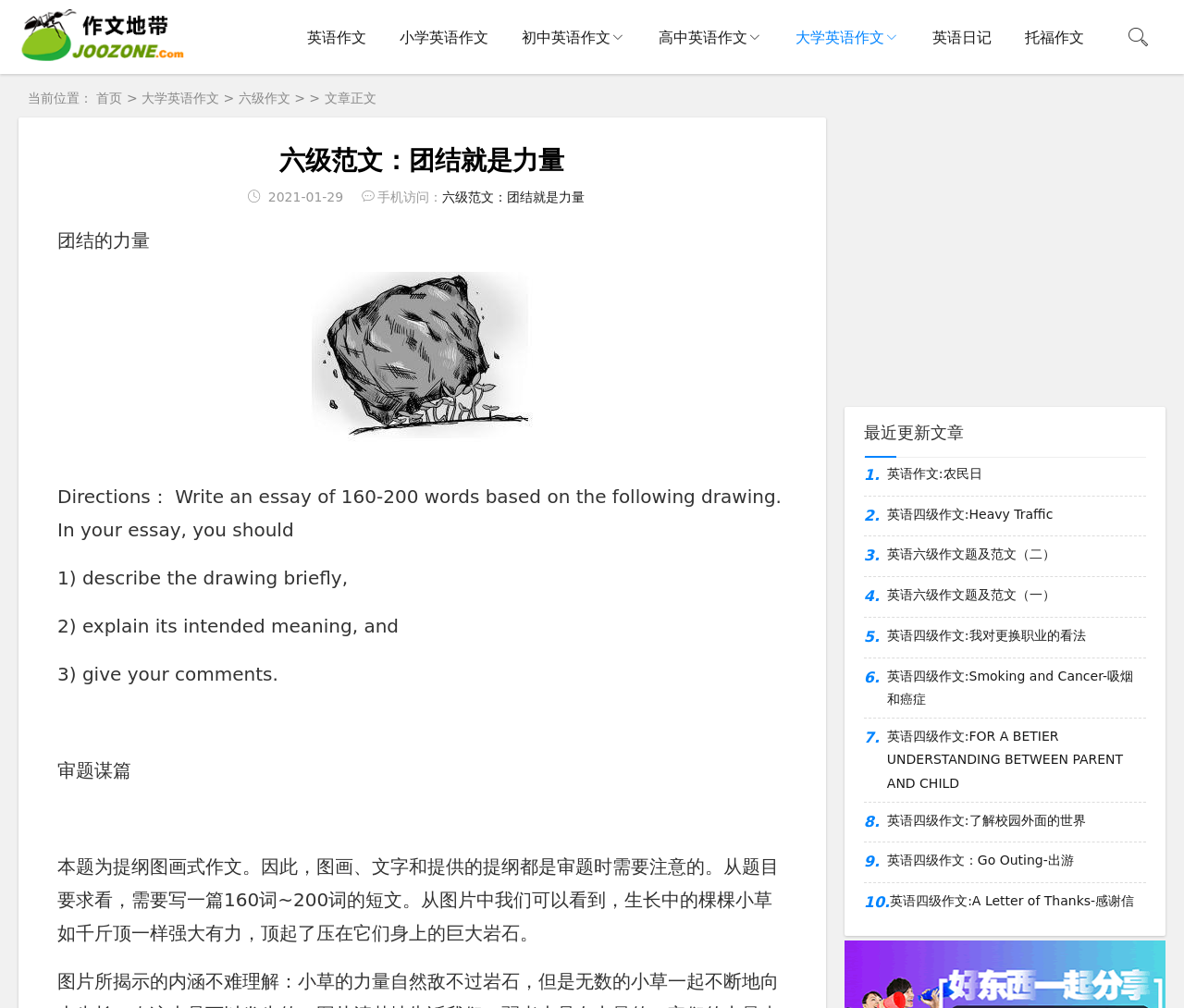Determine the coordinates of the bounding box that should be clicked to complete the instruction: "Click the link to 英语作文". The coordinates should be represented by four float numbers between 0 and 1: [left, top, right, bottom].

[0.245, 0.0, 0.323, 0.073]